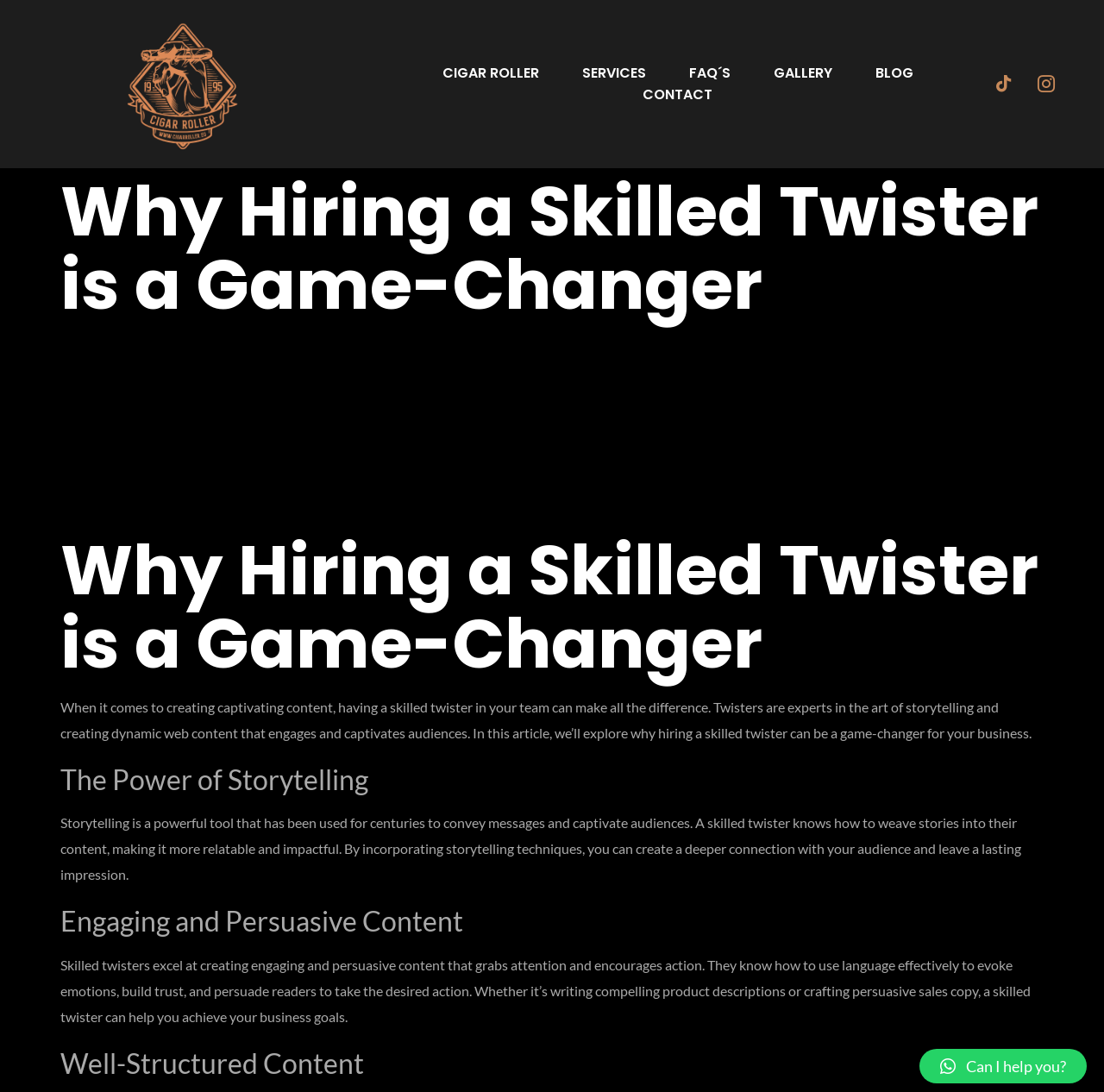Please reply to the following question with a single word or a short phrase:
What is the position of the button with the text 'Can I help you?'?

Bottom right